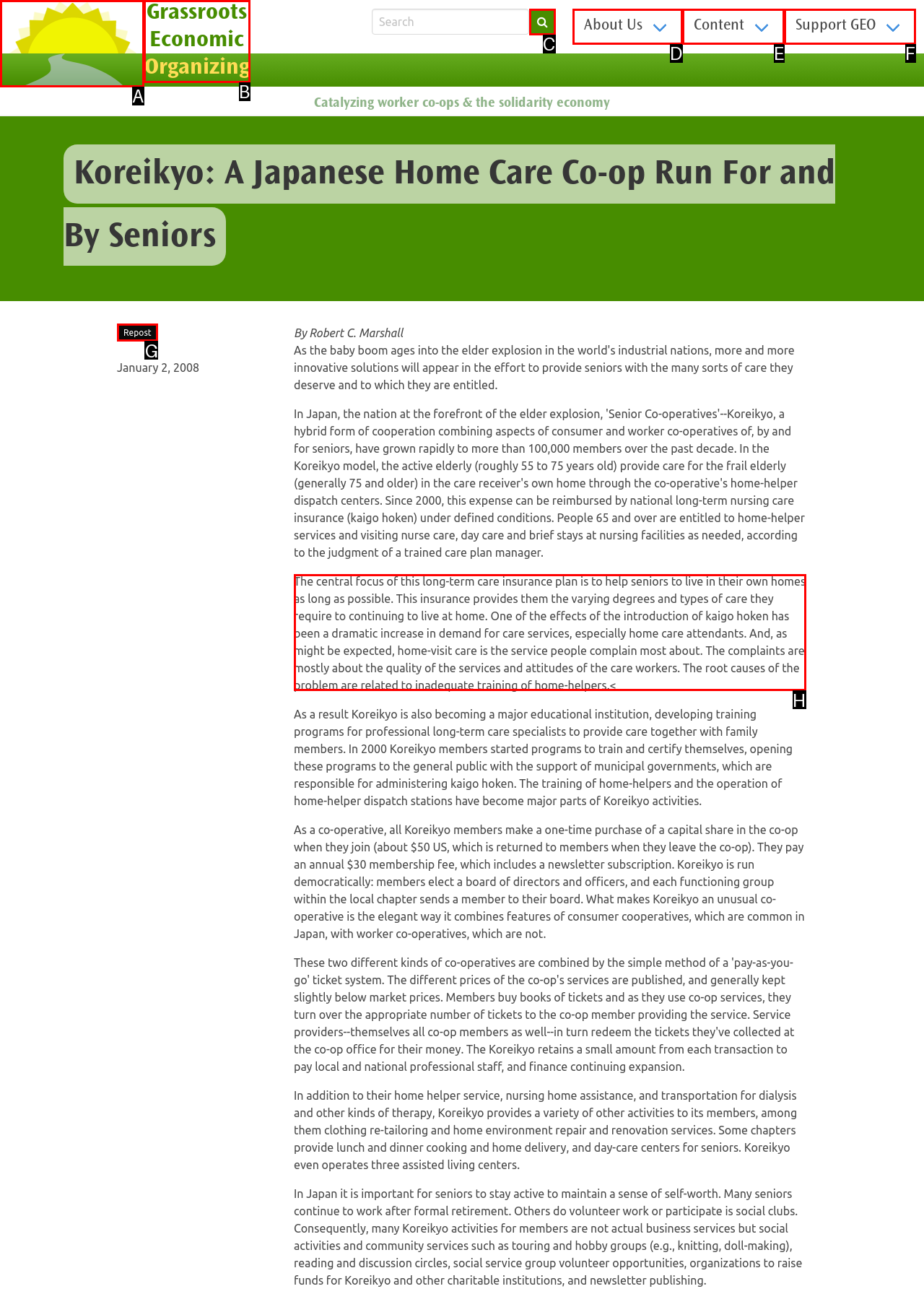Point out the option that needs to be clicked to fulfill the following instruction: Read the article
Answer with the letter of the appropriate choice from the listed options.

H